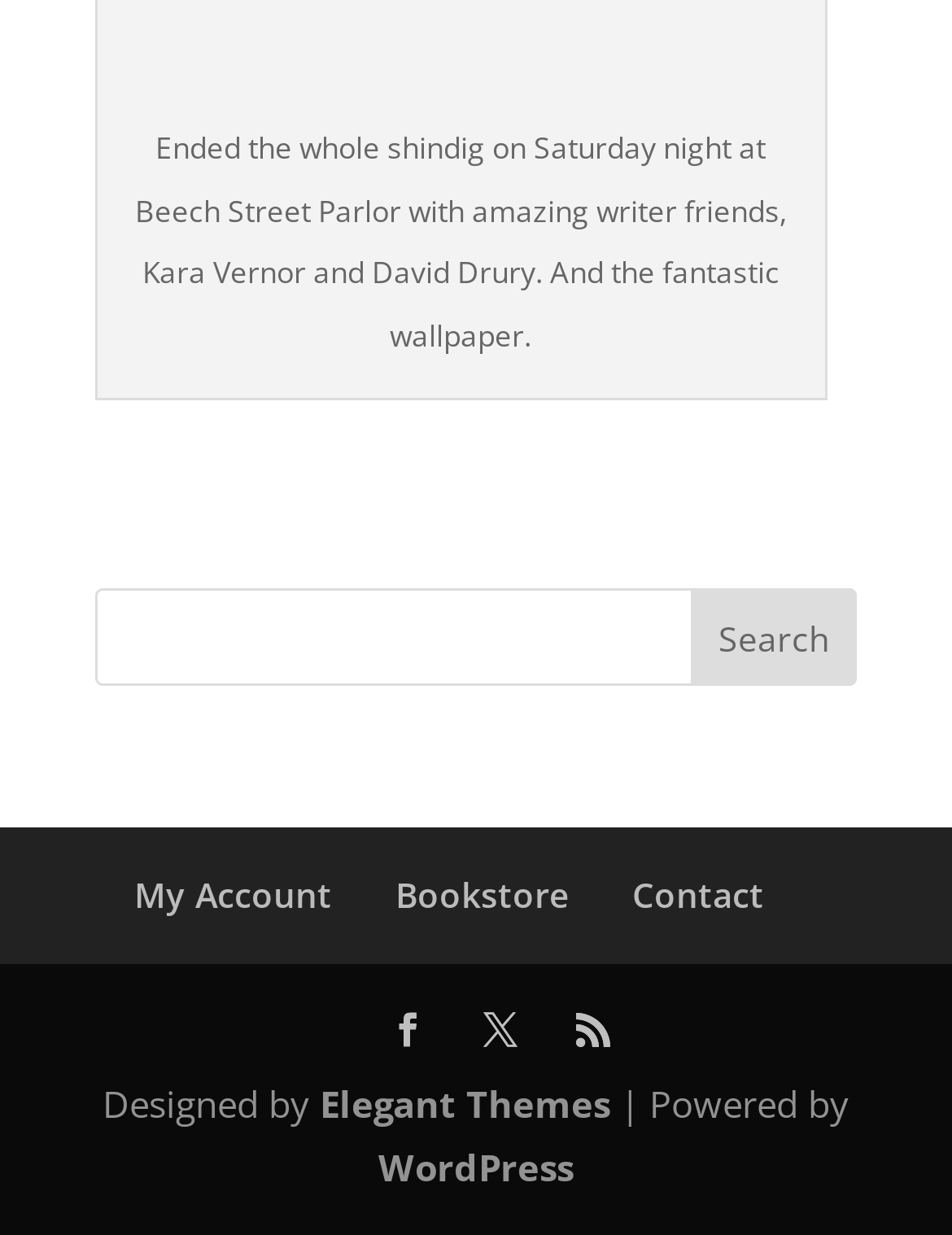Please provide a one-word or short phrase answer to the question:
What is the name of the theme designer?

Elegant Themes